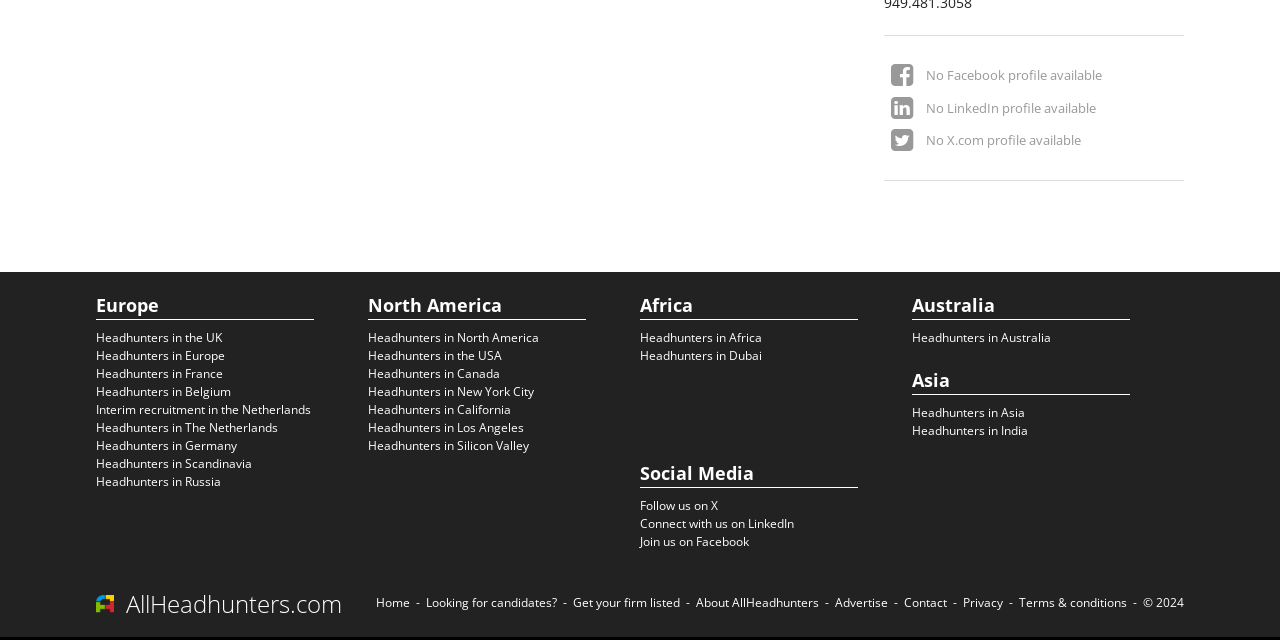Give the bounding box coordinates for the element described as: "Contact".

[0.706, 0.928, 0.74, 0.955]